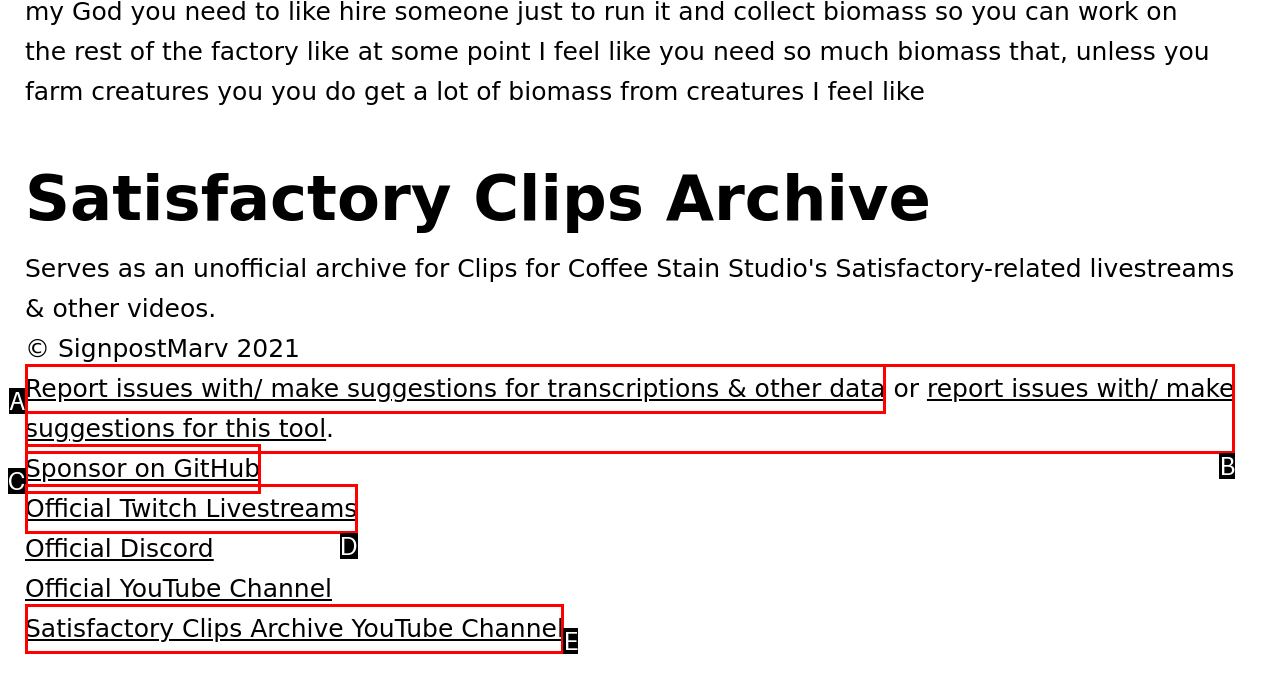Select the option that matches this description: January 22, 2019
Answer by giving the letter of the chosen option.

None